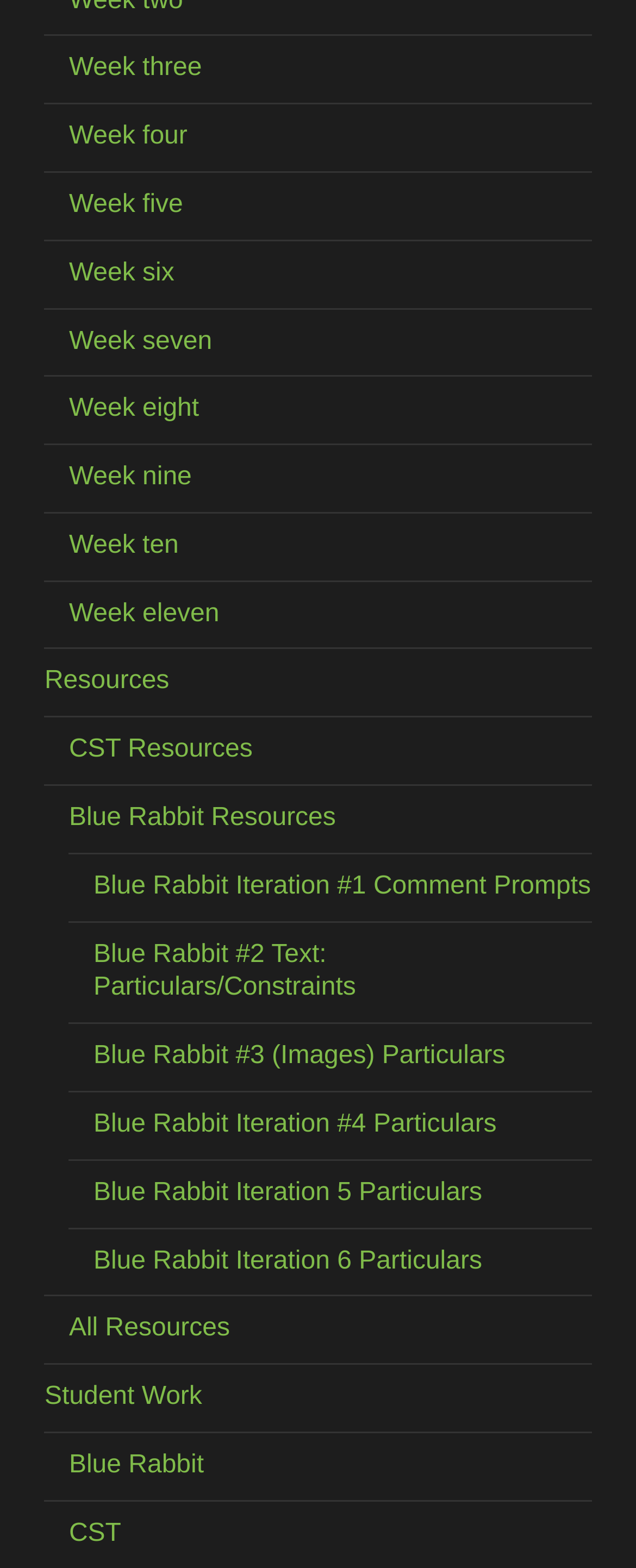Could you locate the bounding box coordinates for the section that should be clicked to accomplish this task: "Access resources".

[0.07, 0.426, 0.266, 0.443]